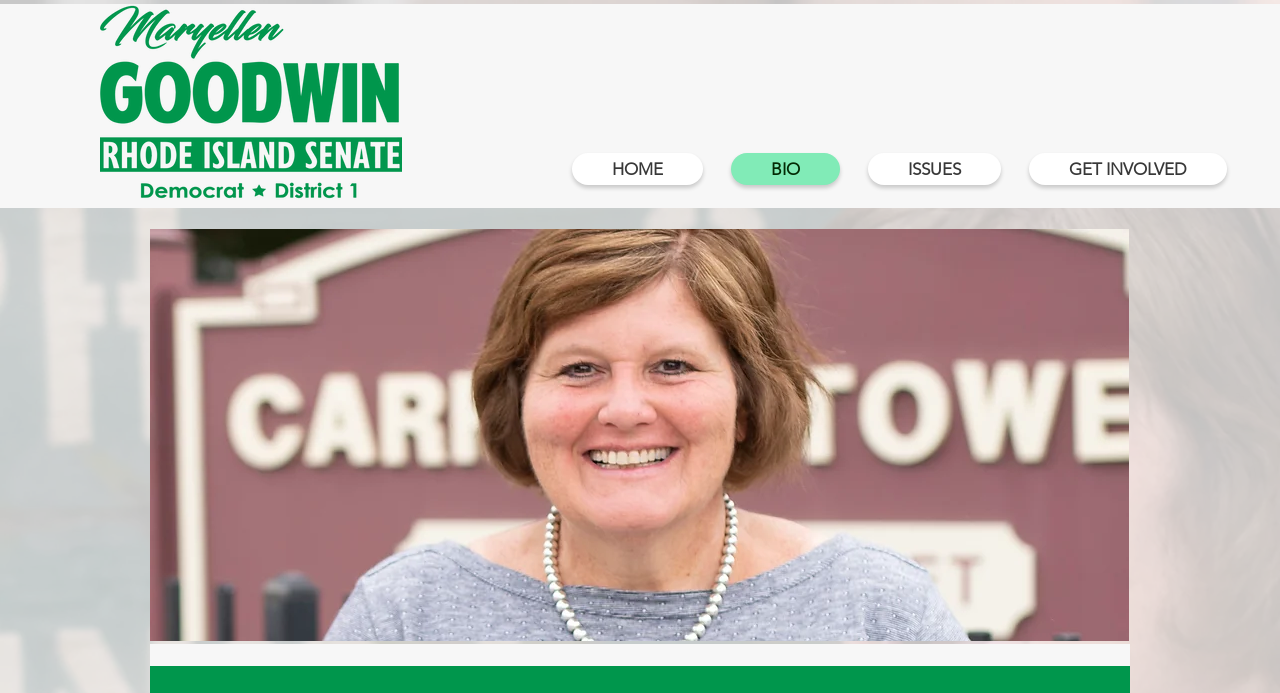What is the aspect ratio of the background image on the website?
From the details in the image, answer the question comprehensively.

The background image 'BIO.jpg' has bounding box coordinates [0.117, 0.33, 0.882, 0.925], which indicates that its width is approximately equal to its height, resulting in an aspect ratio of approximately 1:1.